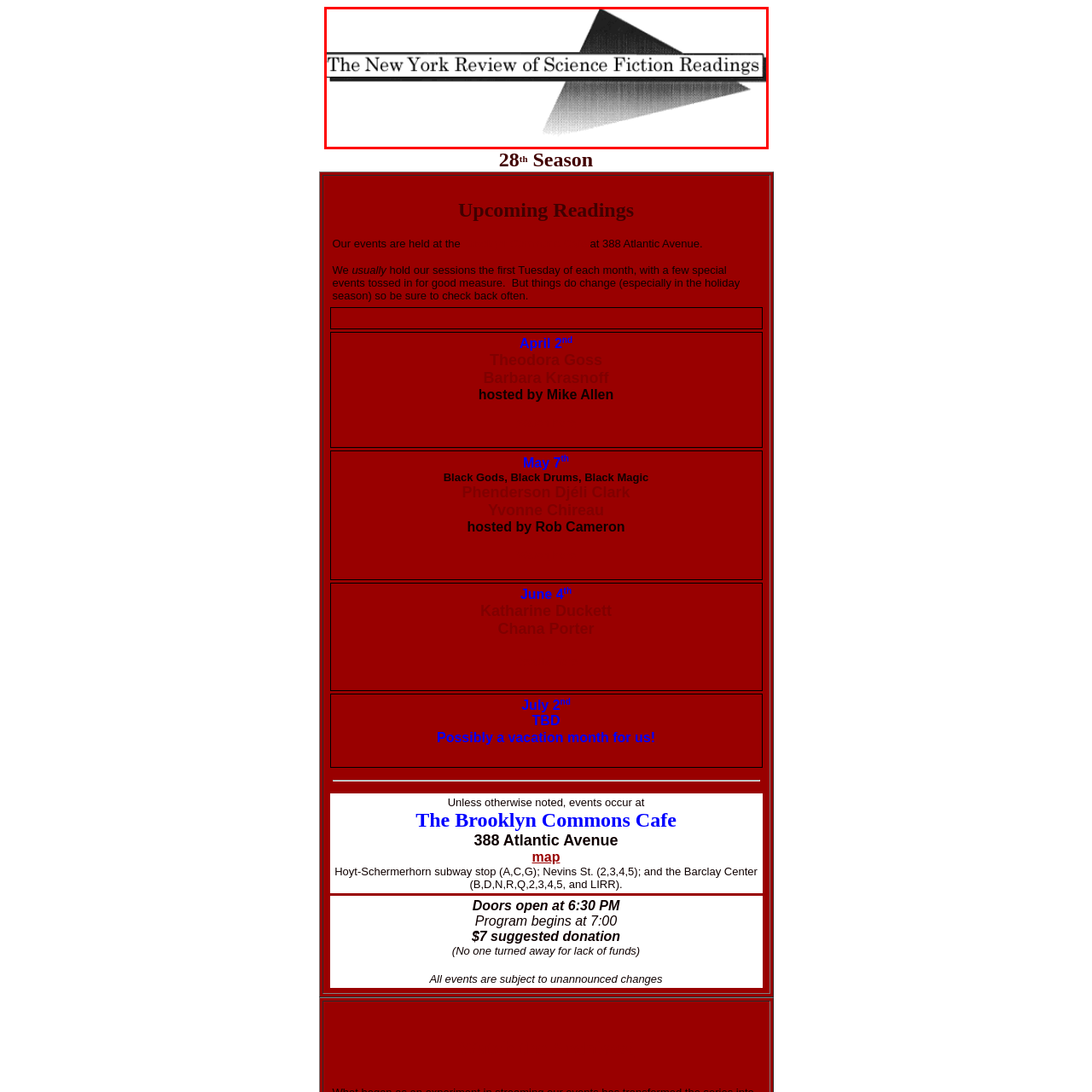Craft a detailed explanation of the image surrounded by the red outline.

The image features the title "The New York Review of Science Fiction Readings," presented in an elegant, bold font. The design includes a dynamic, triangular graphic element that adds visual interest, enhancing the overall contemporary aesthetic. This title signifies a series of literary events focused on the genre of science fiction, attracting both enthusiasts and new readers to enjoy readings by various authors. It reflects the vibrant culture of literary discussions and showcases the special events that take place in New York, inviting participation from the community.